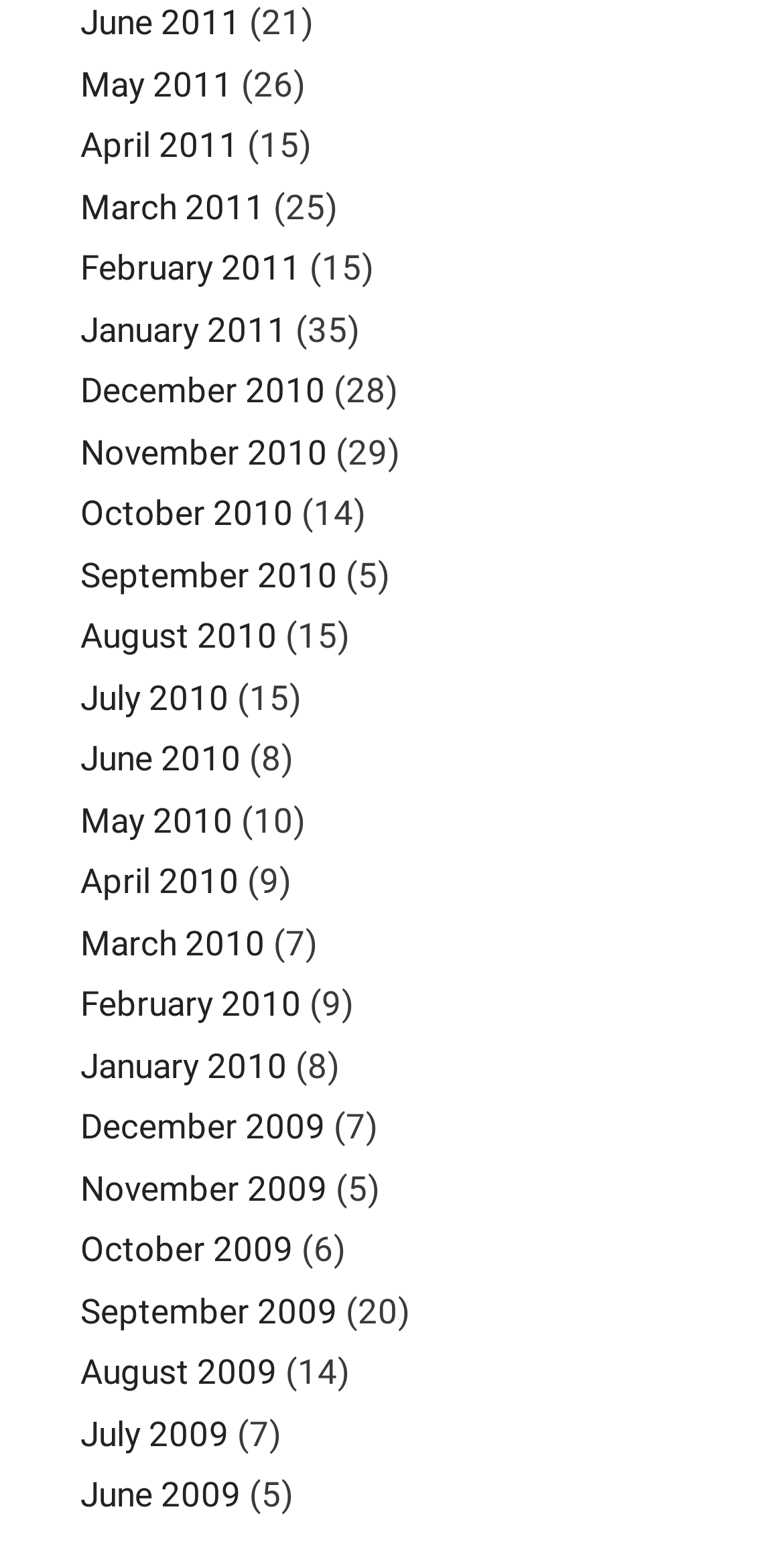Please locate the bounding box coordinates of the region I need to click to follow this instruction: "Browse April 2011 posts".

[0.103, 0.081, 0.305, 0.107]